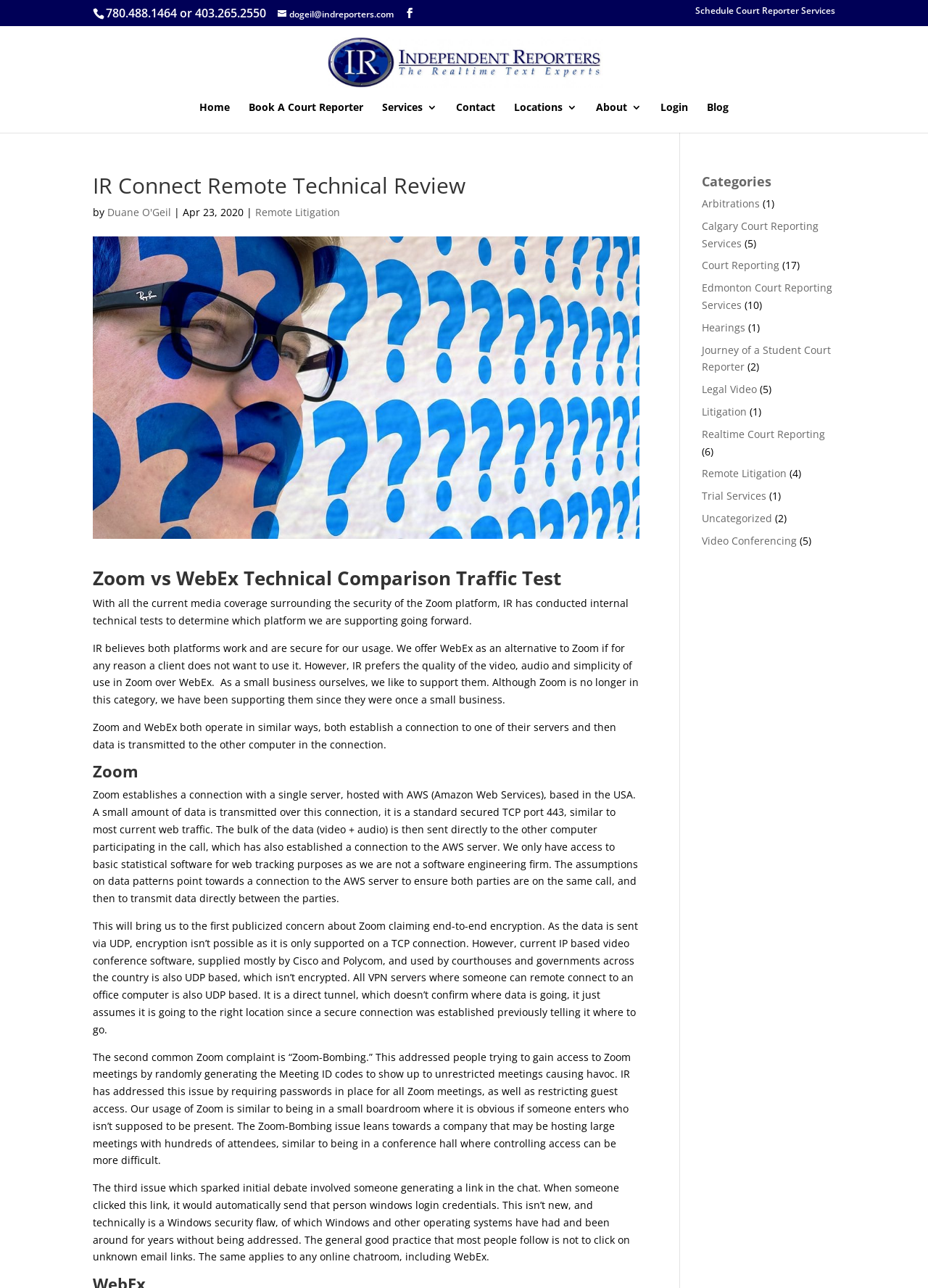Please determine the bounding box coordinates of the clickable area required to carry out the following instruction: "Click the 'Login' link". The coordinates must be four float numbers between 0 and 1, represented as [left, top, right, bottom].

[0.712, 0.079, 0.741, 0.103]